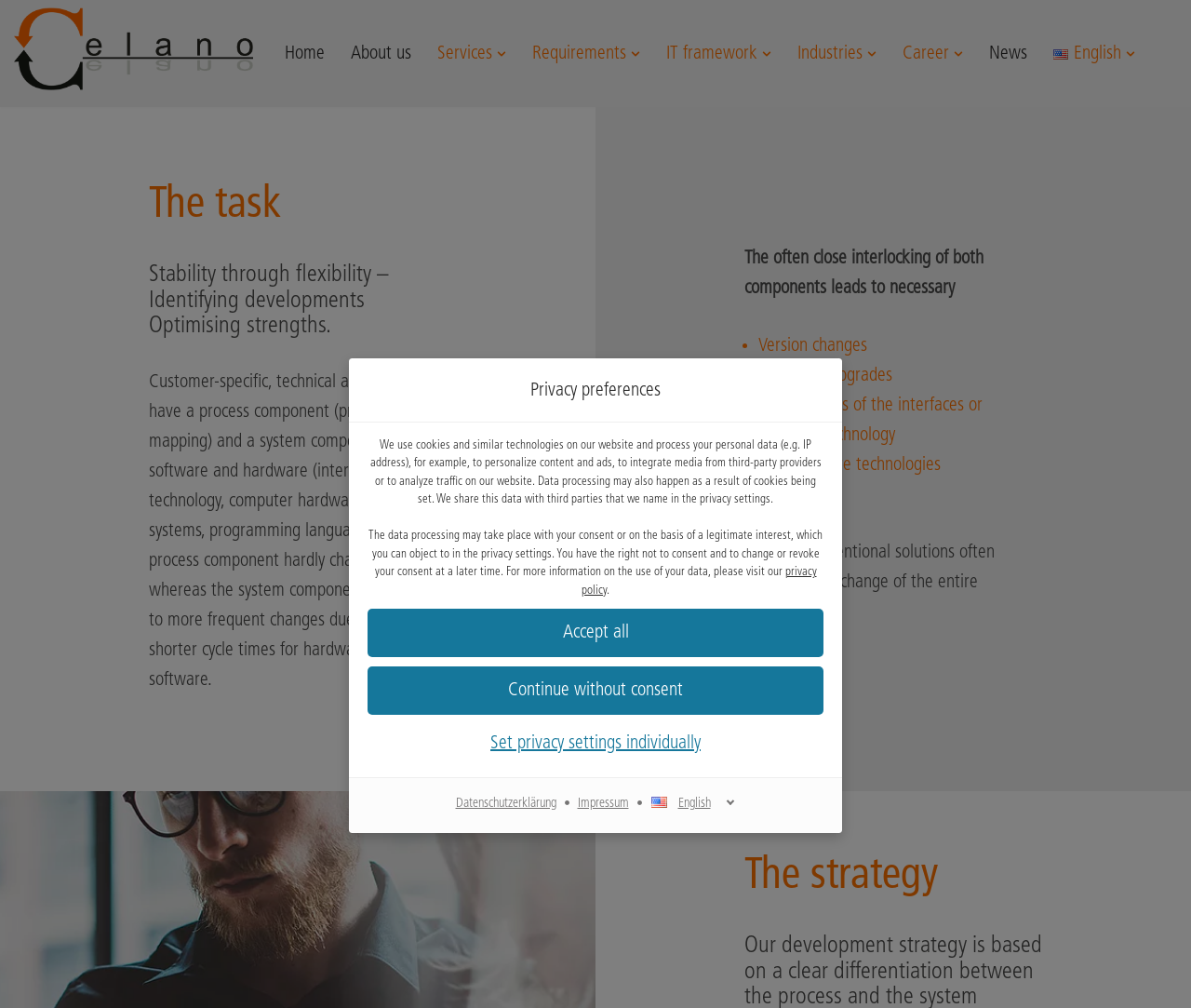Please find the bounding box coordinates of the section that needs to be clicked to achieve this instruction: "change language".

[0.546, 0.783, 0.618, 0.813]